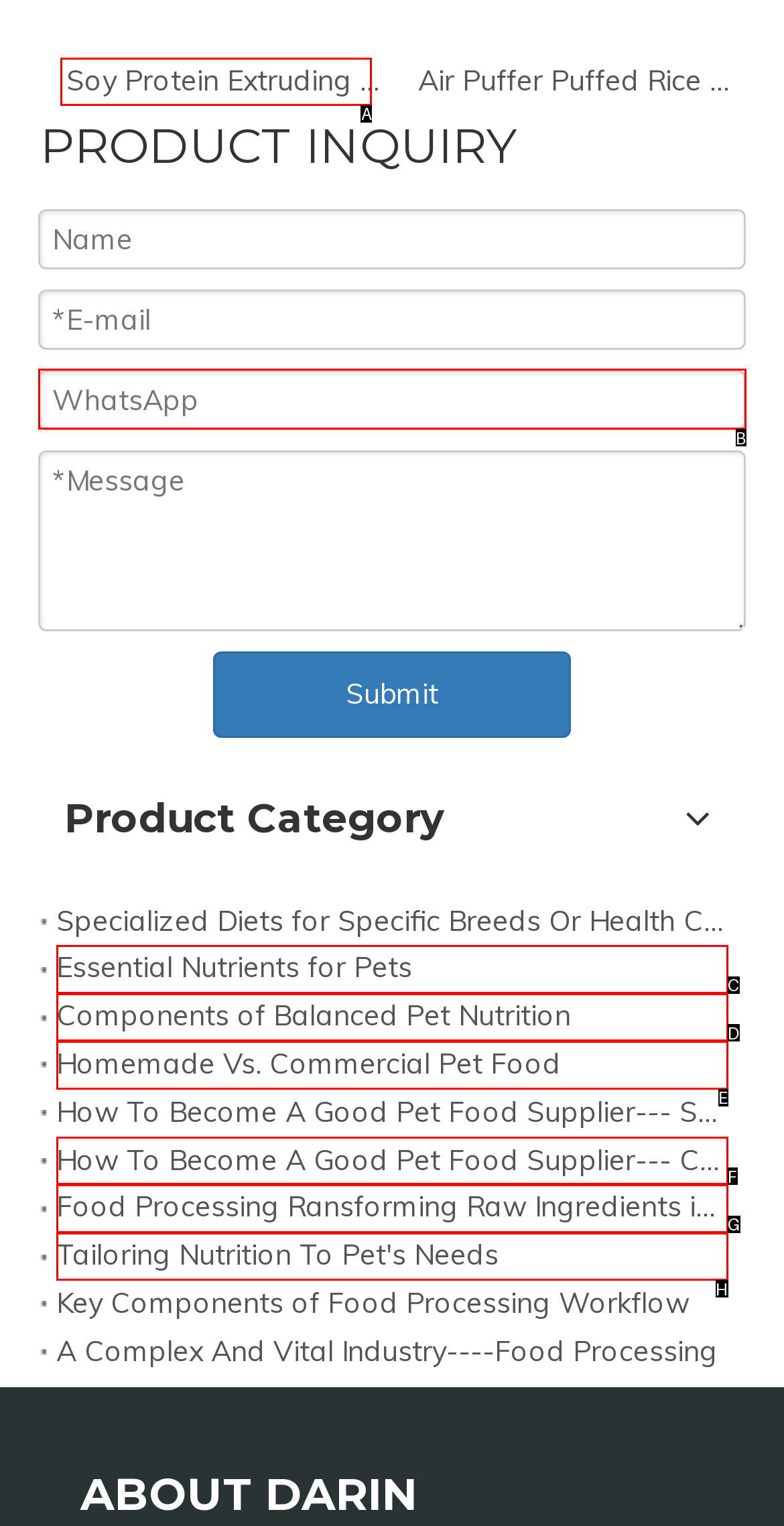Figure out which option to click to perform the following task: Click on the 'Air Puffer Puffed Rice Making Machine' link
Provide the letter of the correct option in your response.

A